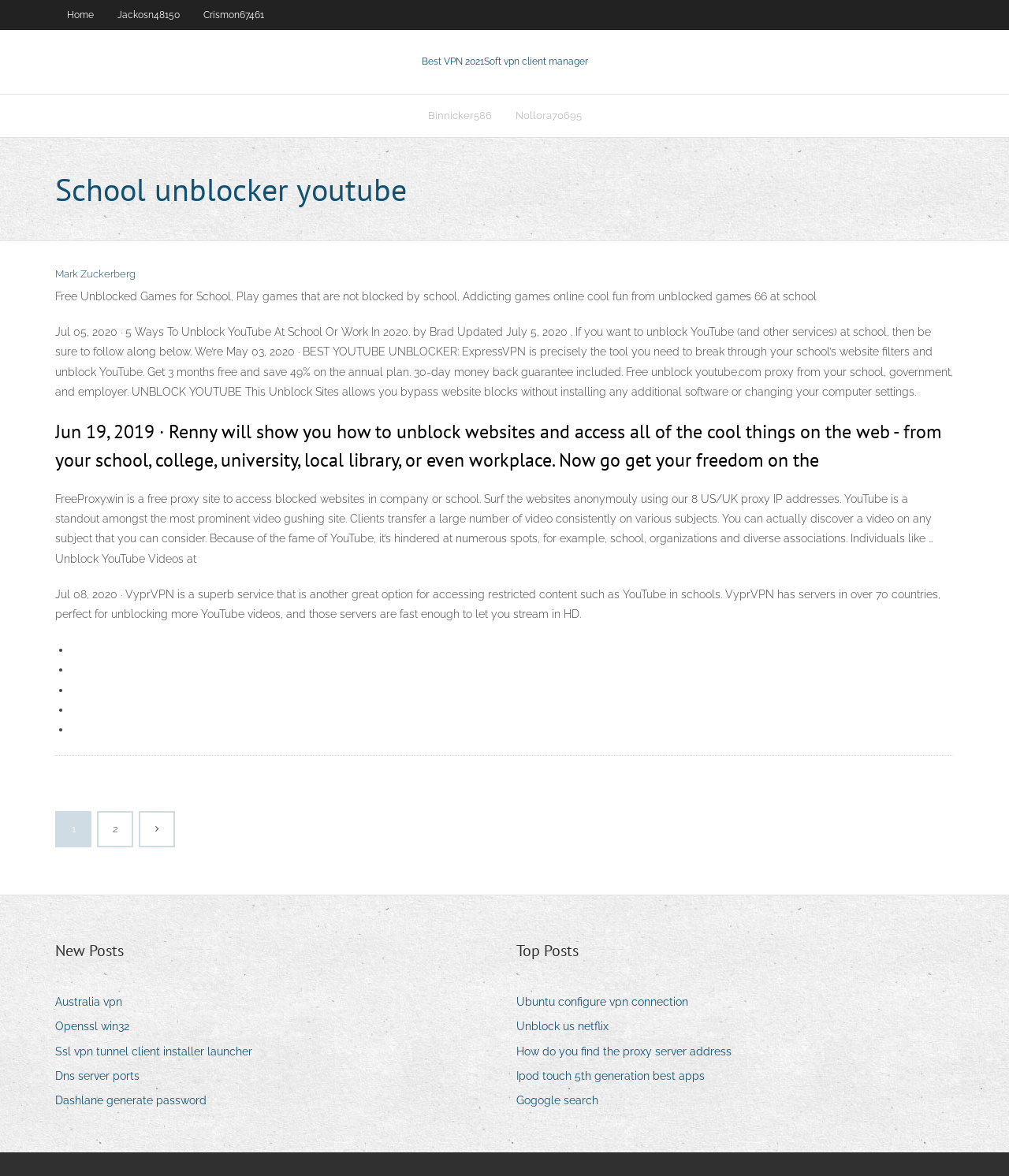What is the name of the VPN service mentioned on the website?
With the help of the image, please provide a detailed response to the question.

The website mentions ExpressVPN as a tool to unblock YouTube and other services at school, as stated in the text 'BEST YOUTUBE UNBLOCKER: ExpressVPN is precisely the tool you need to break through your school’s website filters and unblock YouTube'.